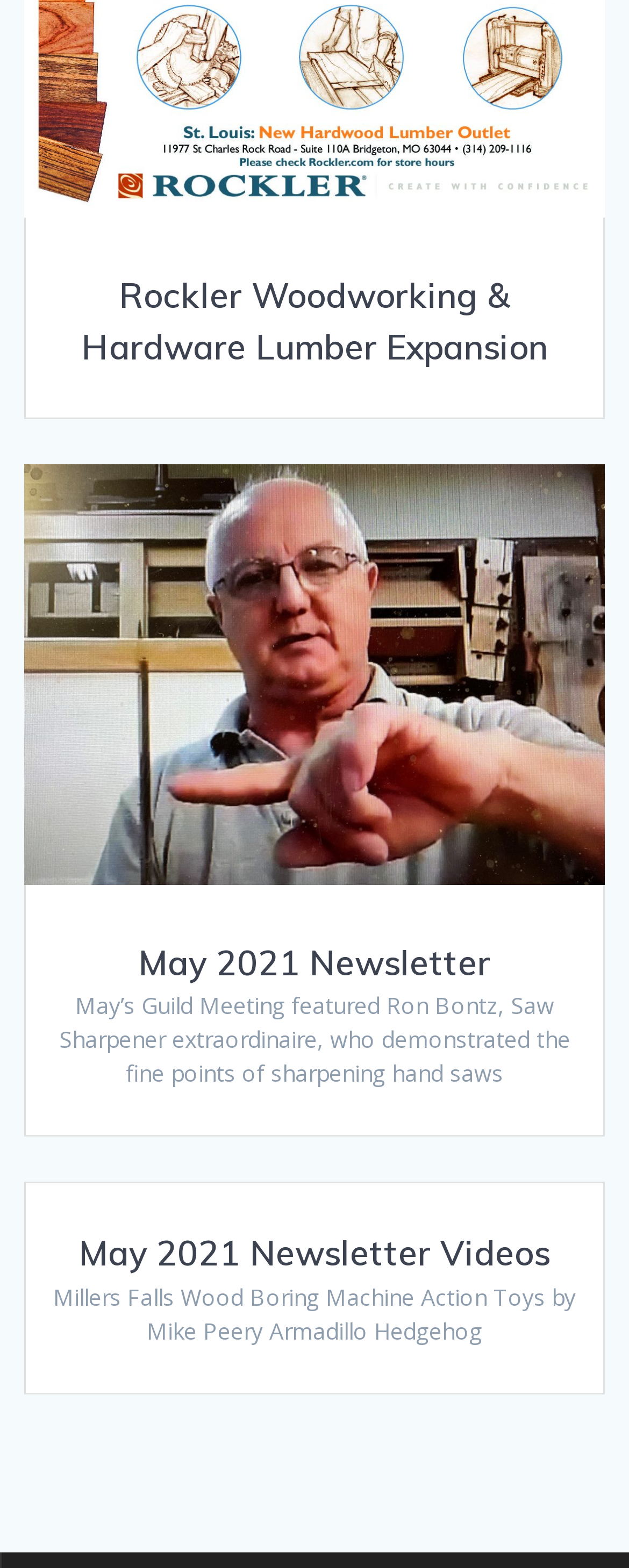What is the name of the person who demonstrated saw sharpening? Examine the screenshot and reply using just one word or a brief phrase.

Ron Bontz